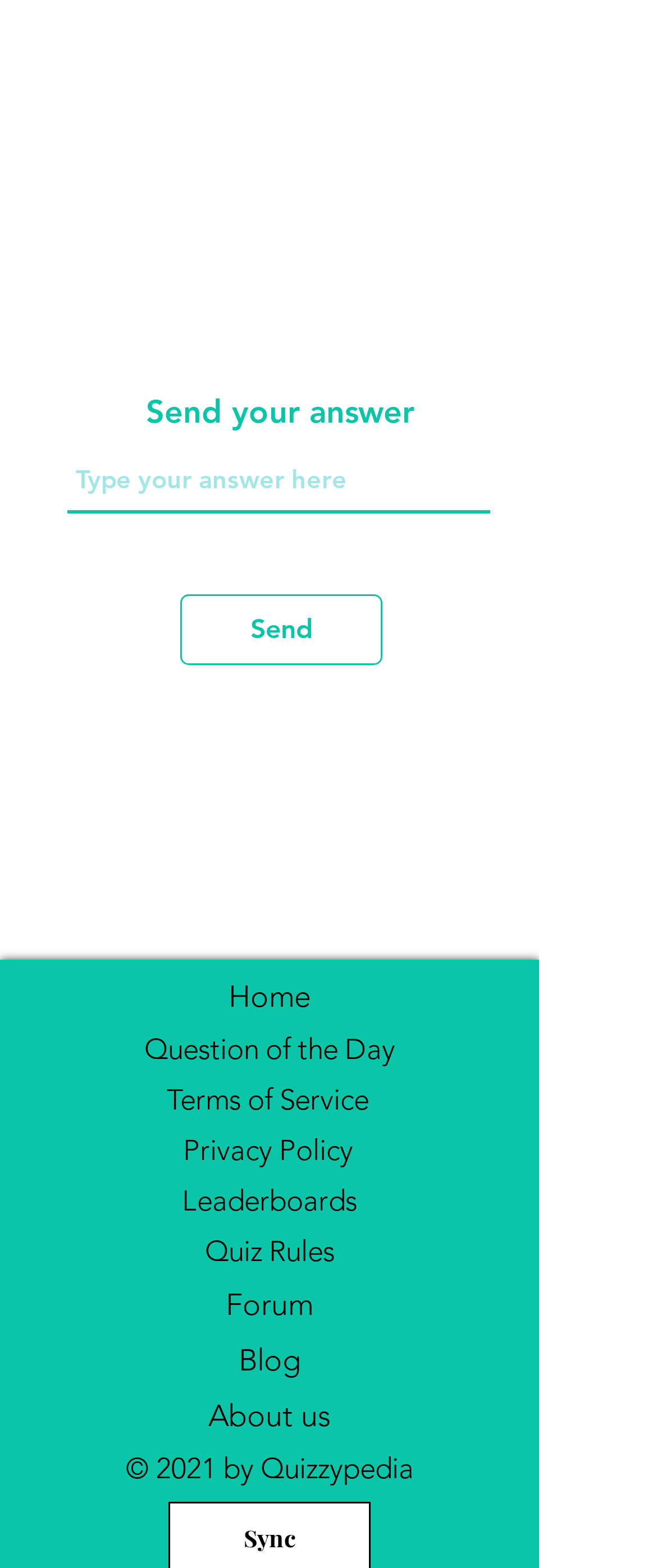Determine the bounding box coordinates for the area that should be clicked to carry out the following instruction: "Send your answer".

[0.274, 0.379, 0.582, 0.424]